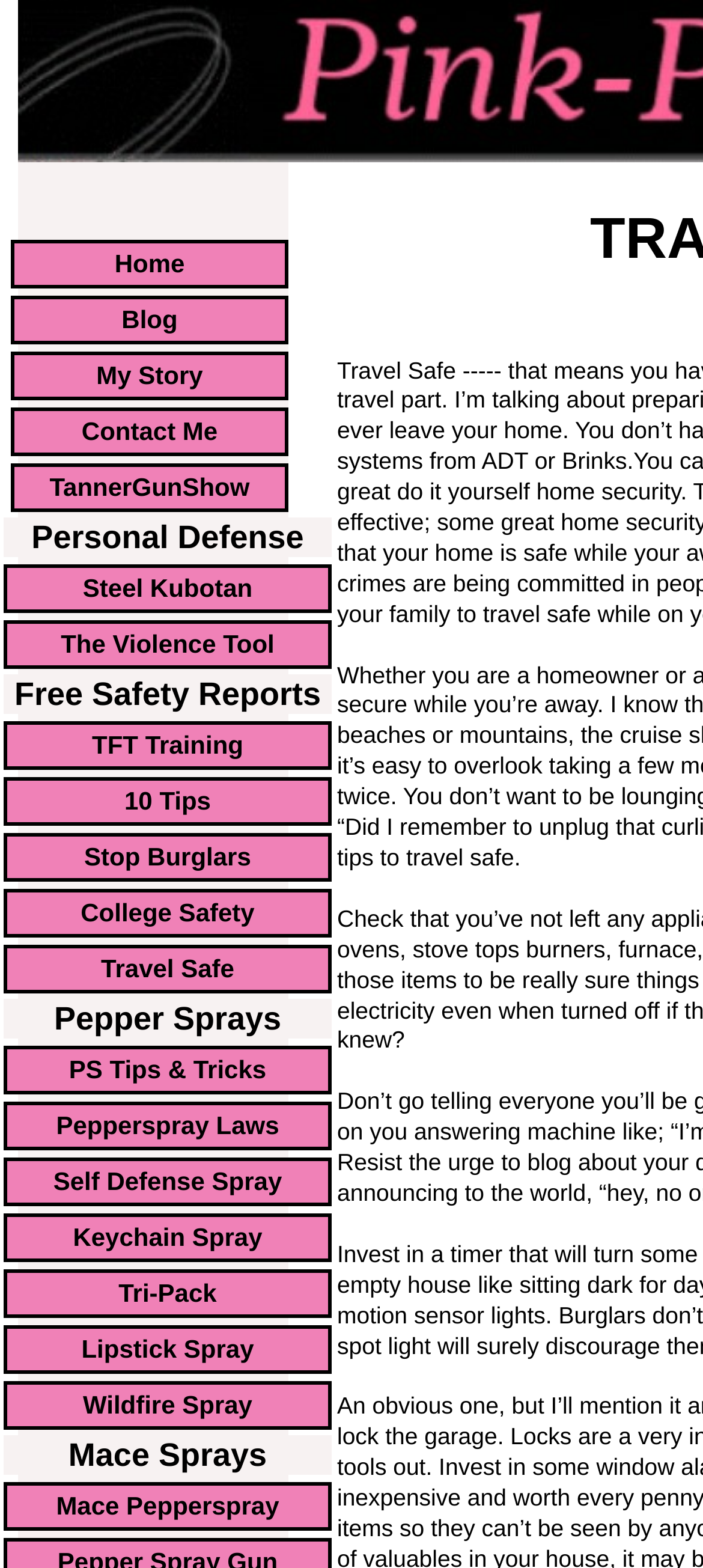Respond to the question with just a single word or phrase: 
What is the last link on the webpage?

Mace Pepperspray